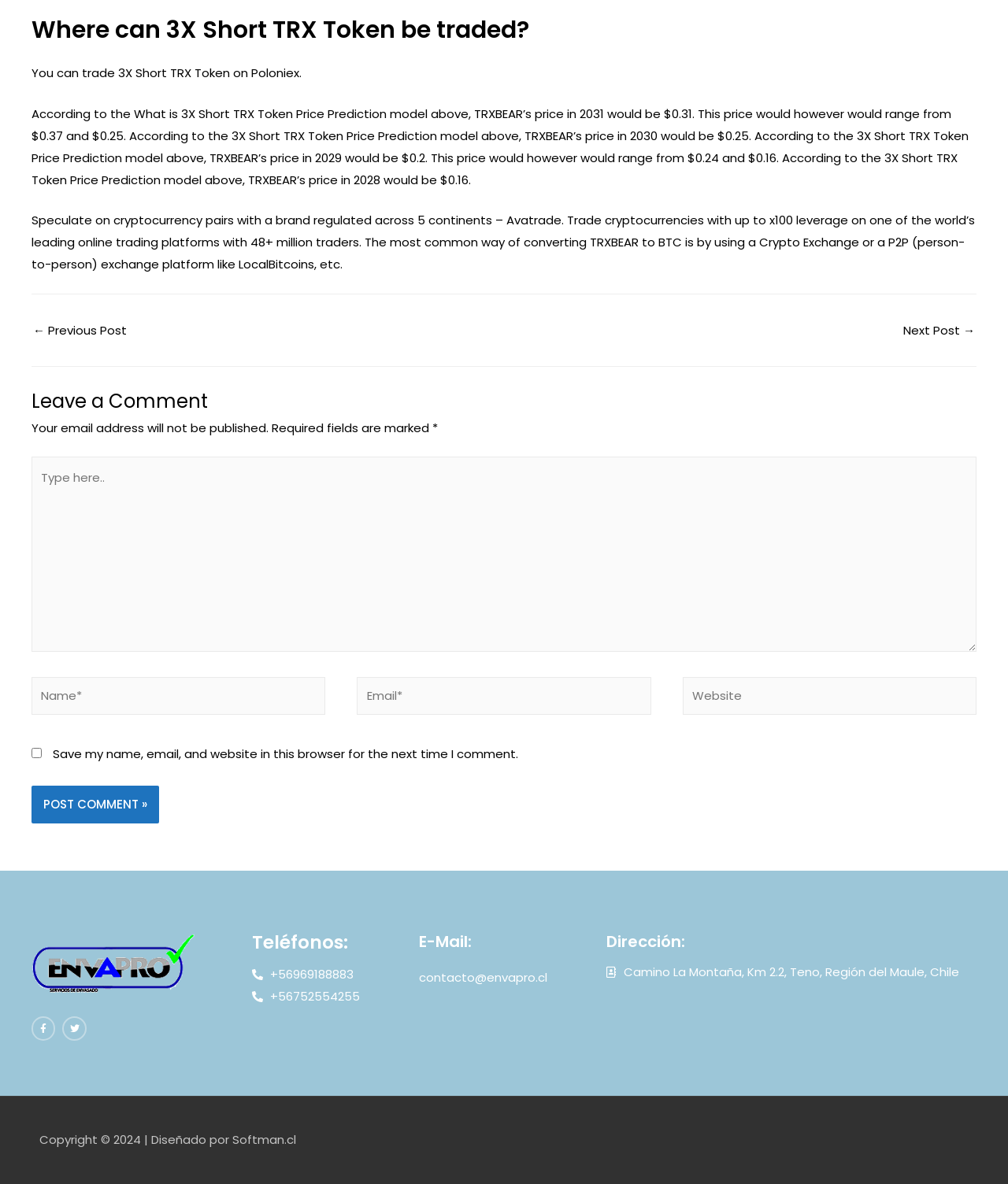Please determine the bounding box coordinates of the element to click in order to execute the following instruction: "Click the 'BOOK AN APPOINTMENT' link". The coordinates should be four float numbers between 0 and 1, specified as [left, top, right, bottom].

None